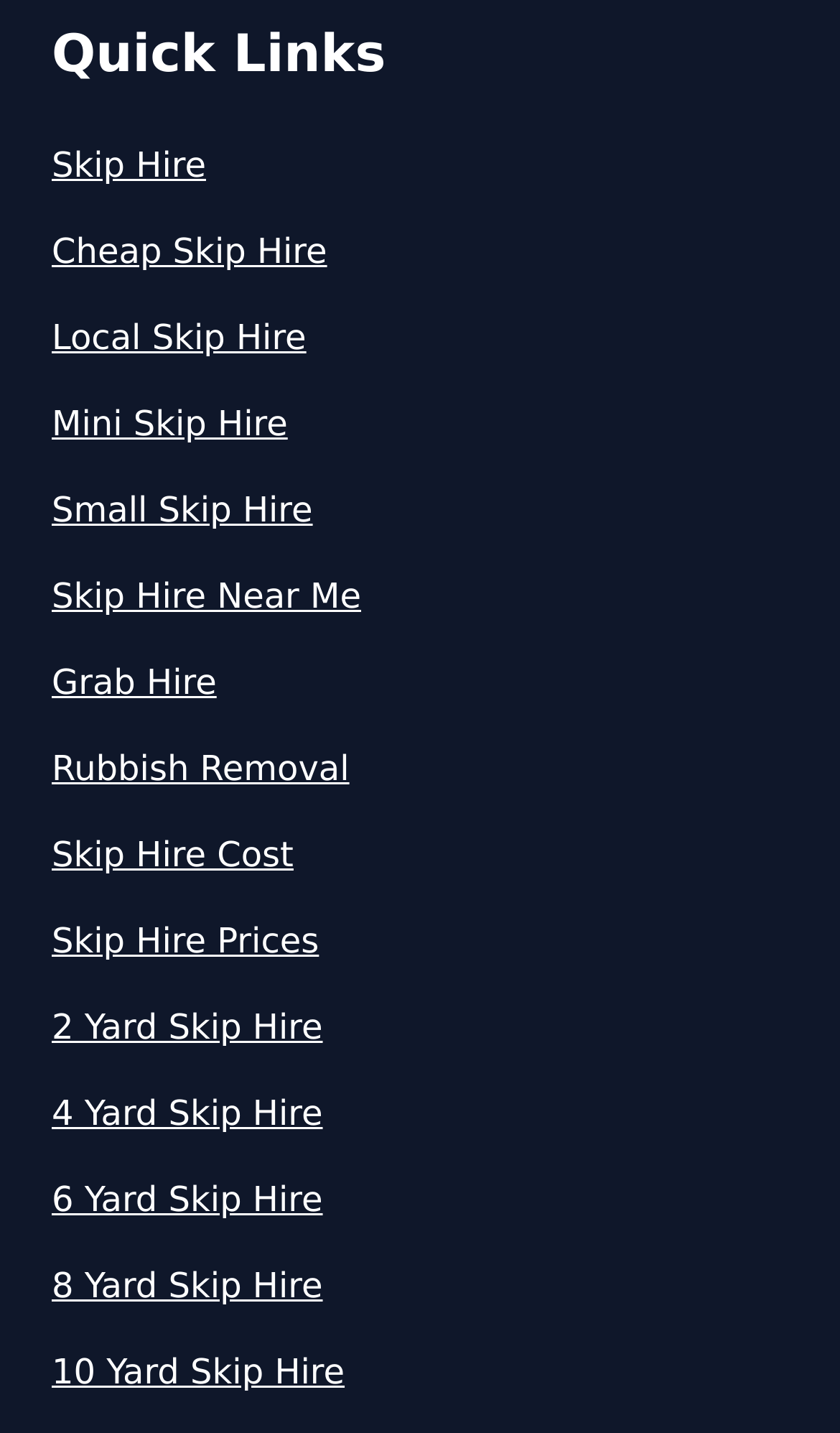How many links are under the 'Quick Links' heading?
Using the visual information, reply with a single word or short phrase.

15